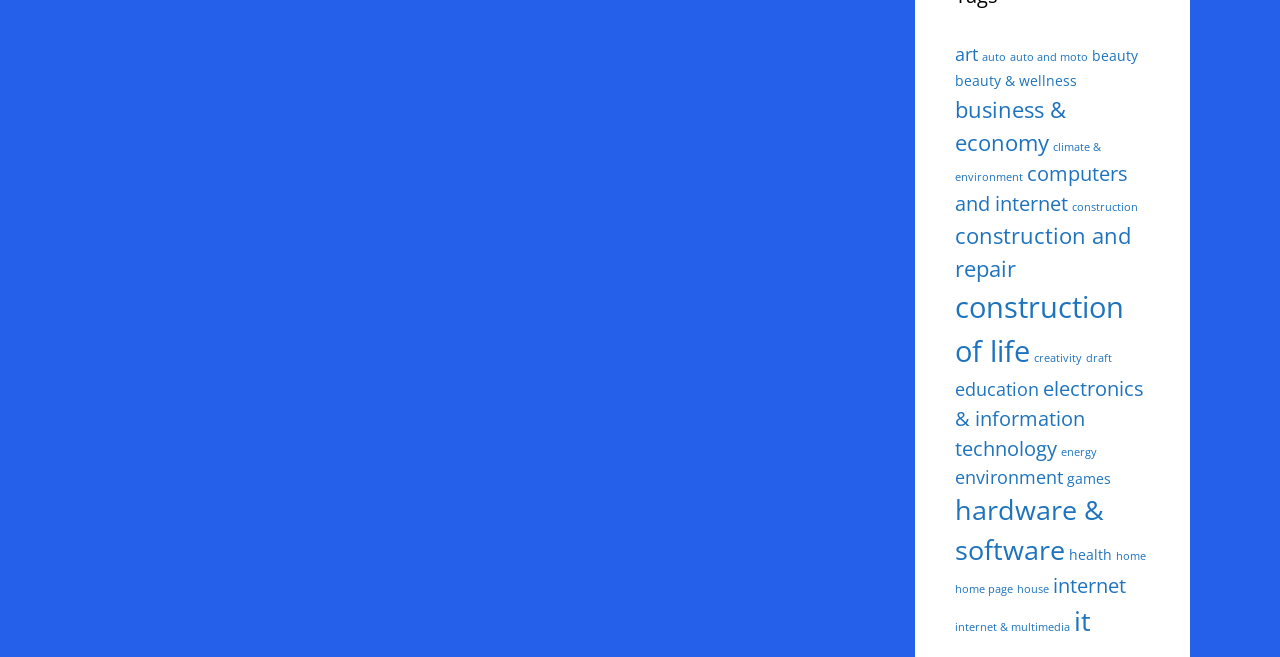Using the information in the image, could you please answer the following question in detail:
What is the category with the most items?

I compared the number of items in each category by looking at the text content of each link element, and found that 'construction of life' has the most items with 11 items.